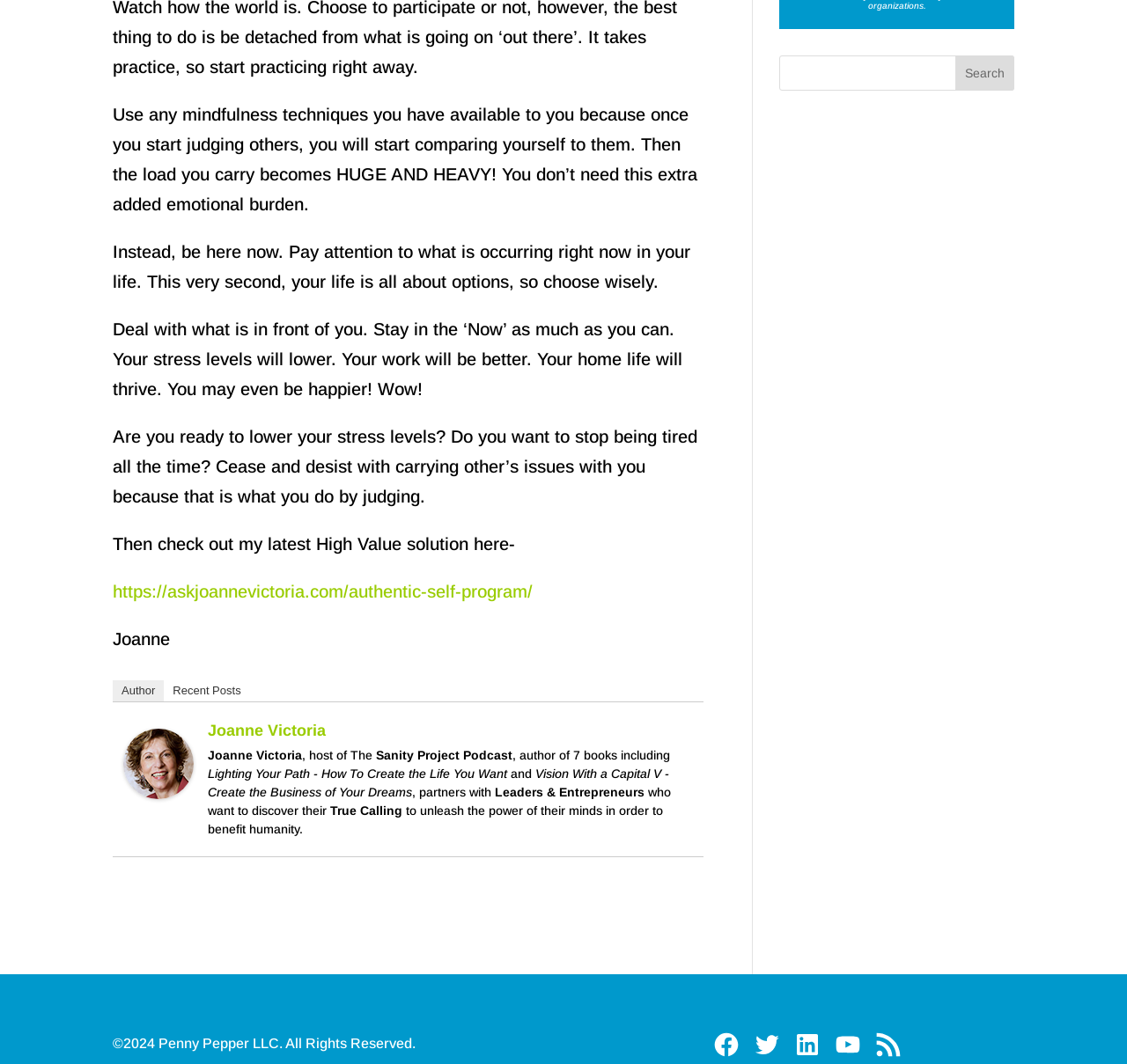Using the information in the image, give a detailed answer to the following question: What is the purpose of the search bar?

The search bar is located at the top right corner of the webpage, and it allows users to search for specific content within the website.